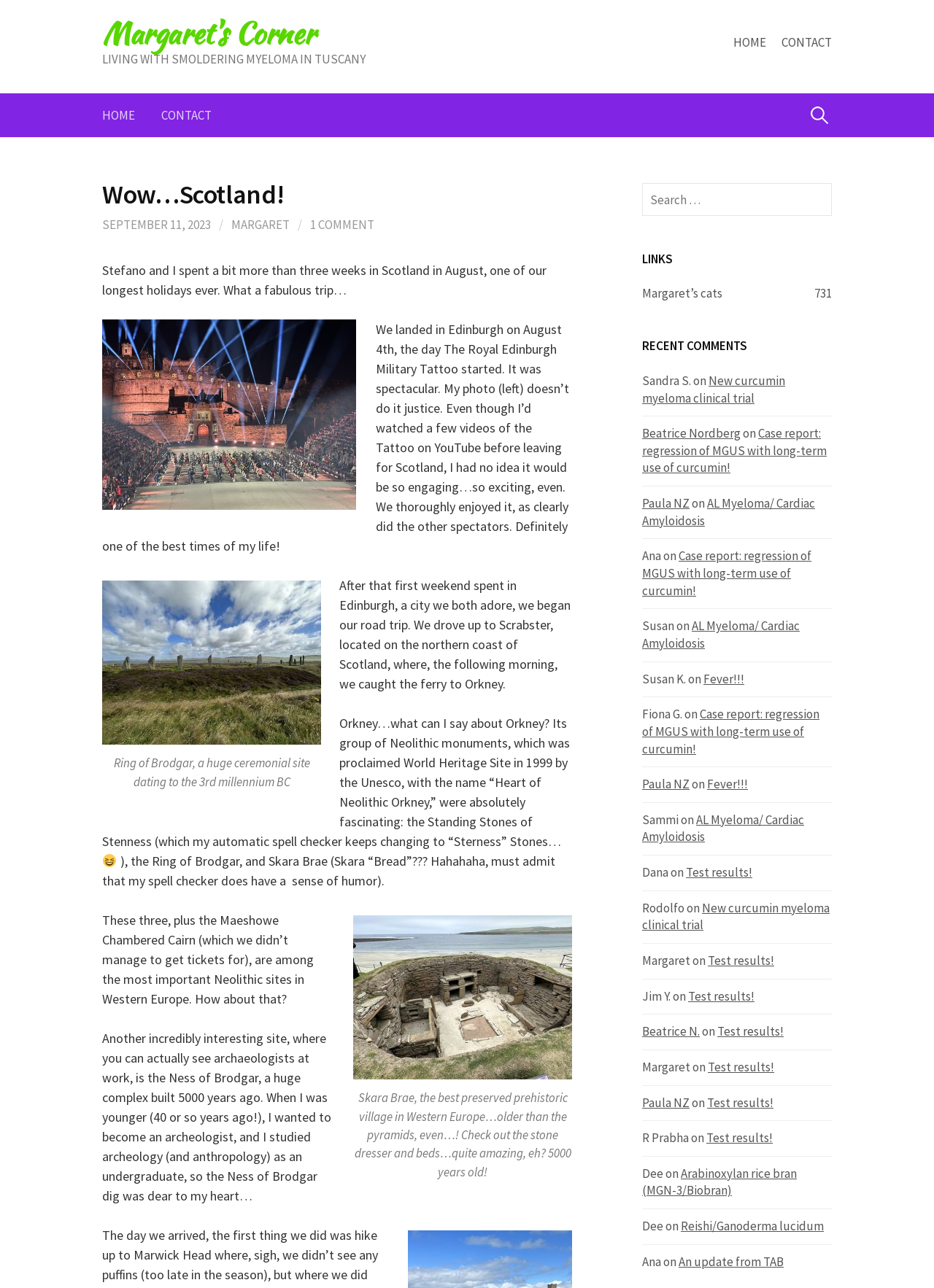How many images are there in the article?
Please respond to the question with a detailed and well-explained answer.

There are two images in the article, one is the 'Ring of Brodgar, a huge ceremonial site dating to the 3rd millennium BC' and the other is 'Skara Brae, the best preserved prehistoric village in Western Europe…older than the pyramids, even…!'.